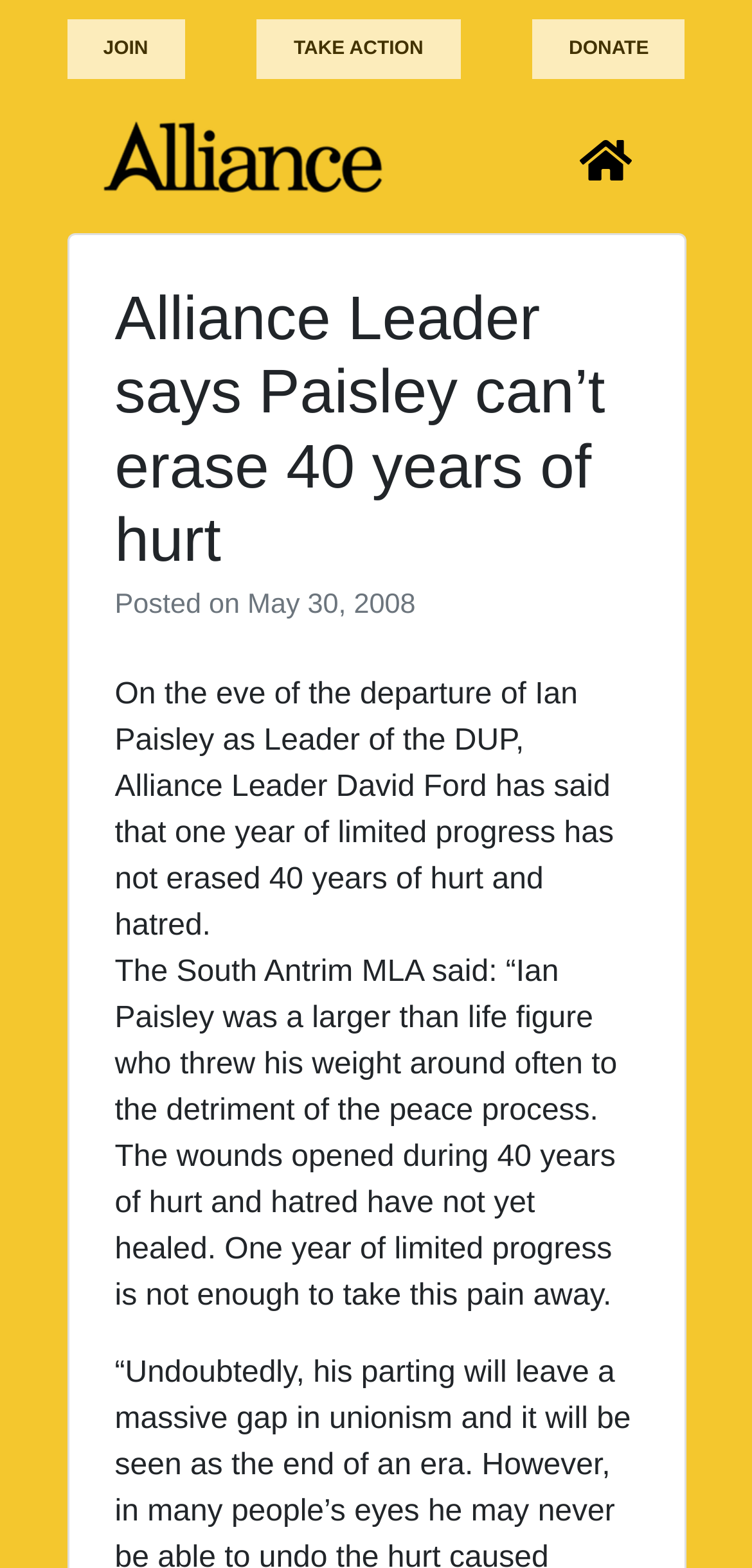What is Ian Paisley's position mentioned in the article?
Offer a detailed and full explanation in response to the question.

The article mentions Ian Paisley as the Leader of the DUP, who is departing from his position.